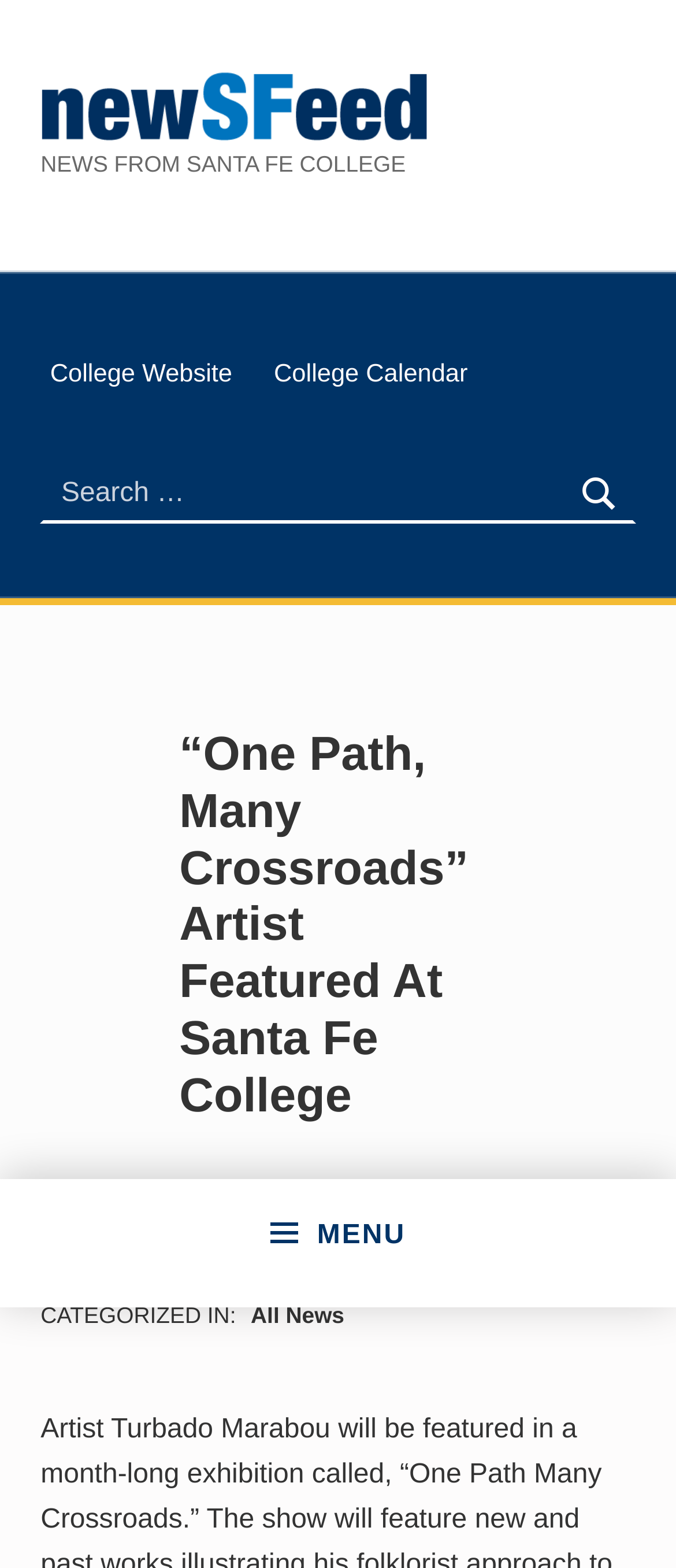What is the date of the post?
Answer with a single word or short phrase according to what you see in the image.

15 Sep 2015